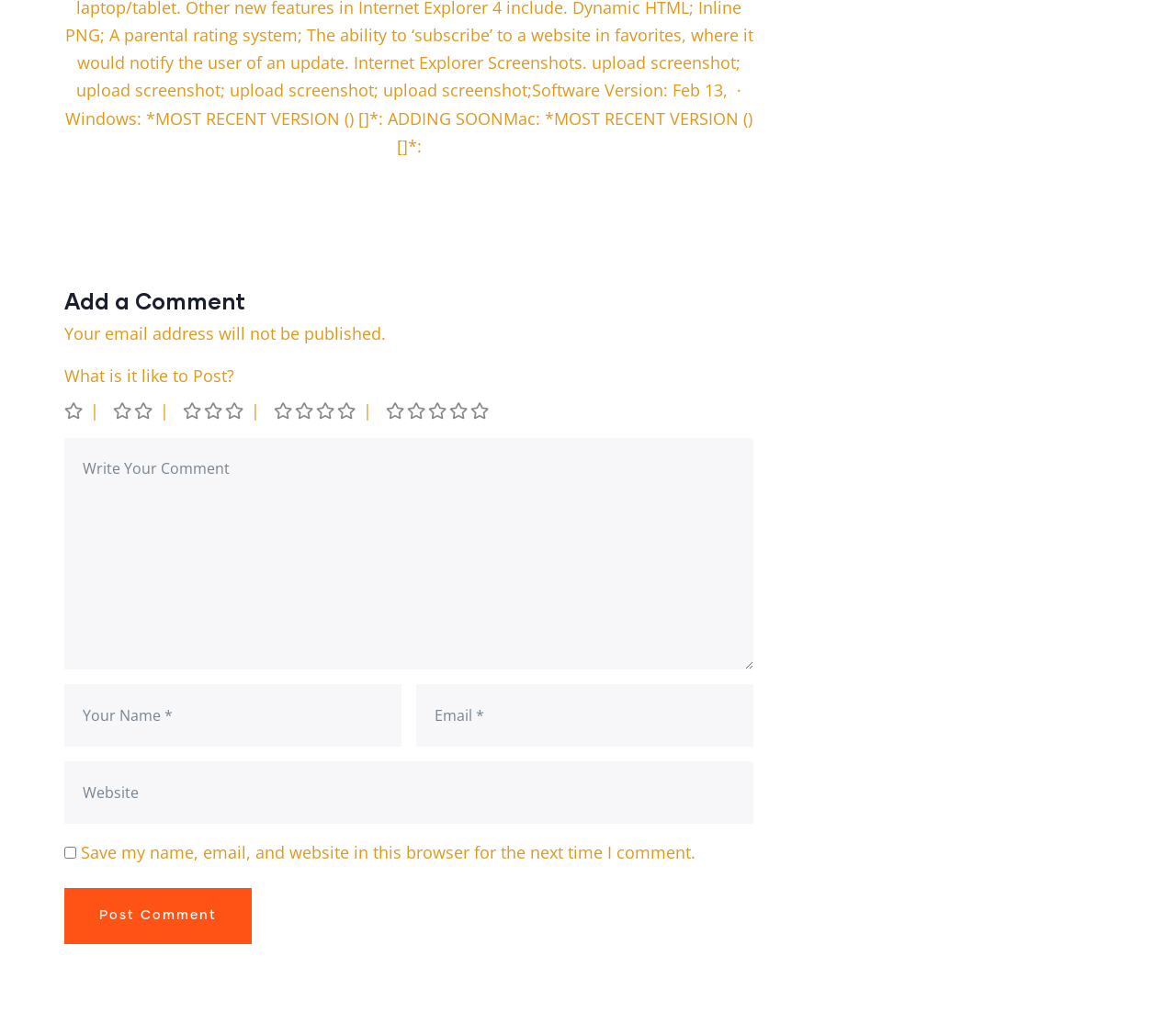Determine the bounding box coordinates of the clickable element to achieve the following action: 'Type your email'. Provide the coordinates as four float values between 0 and 1, formatted as [left, top, right, bottom].

[0.354, 0.676, 0.641, 0.737]